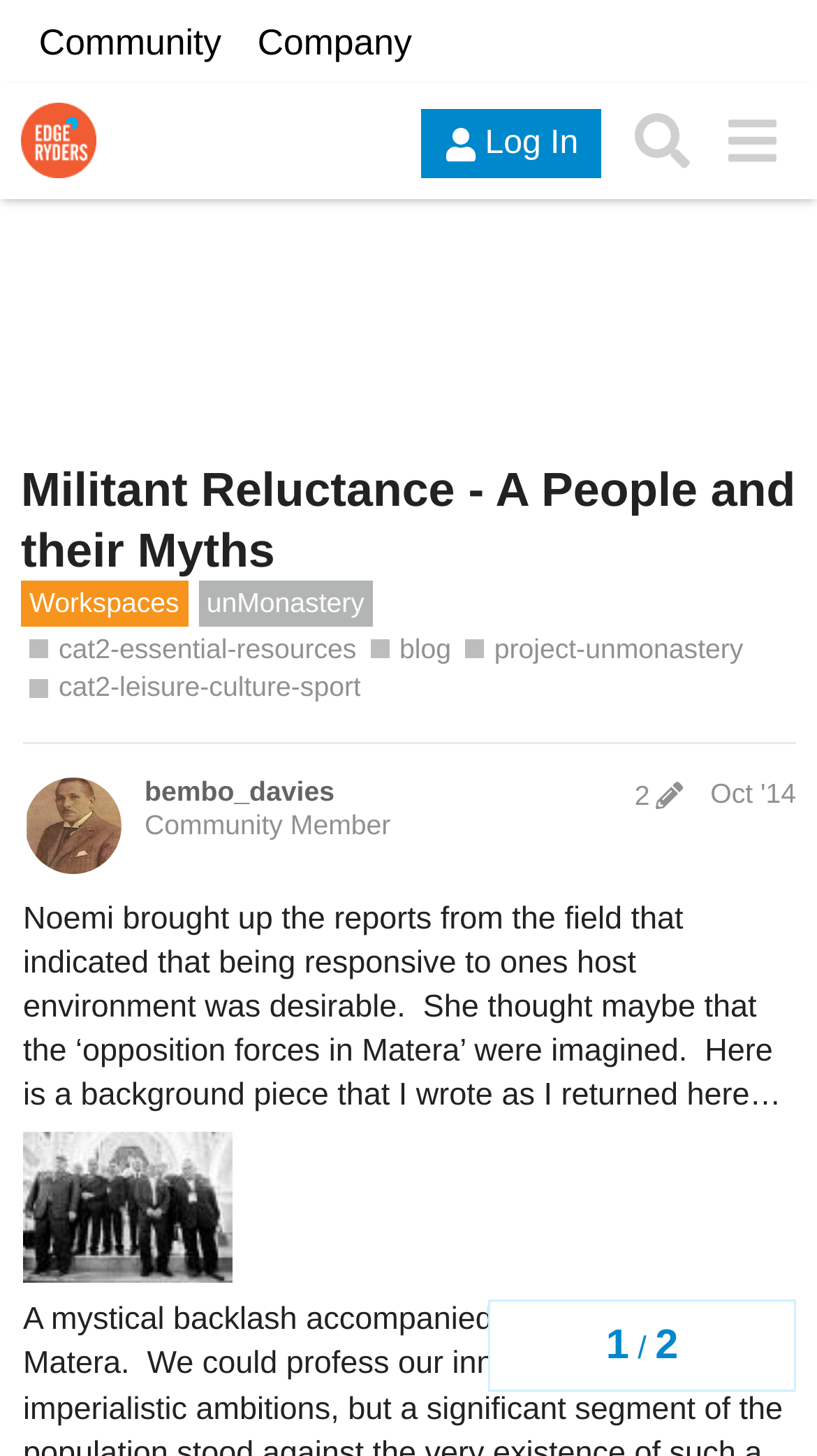Identify the main heading of the webpage and provide its text content.

Militant Reluctance - A People and their Myths